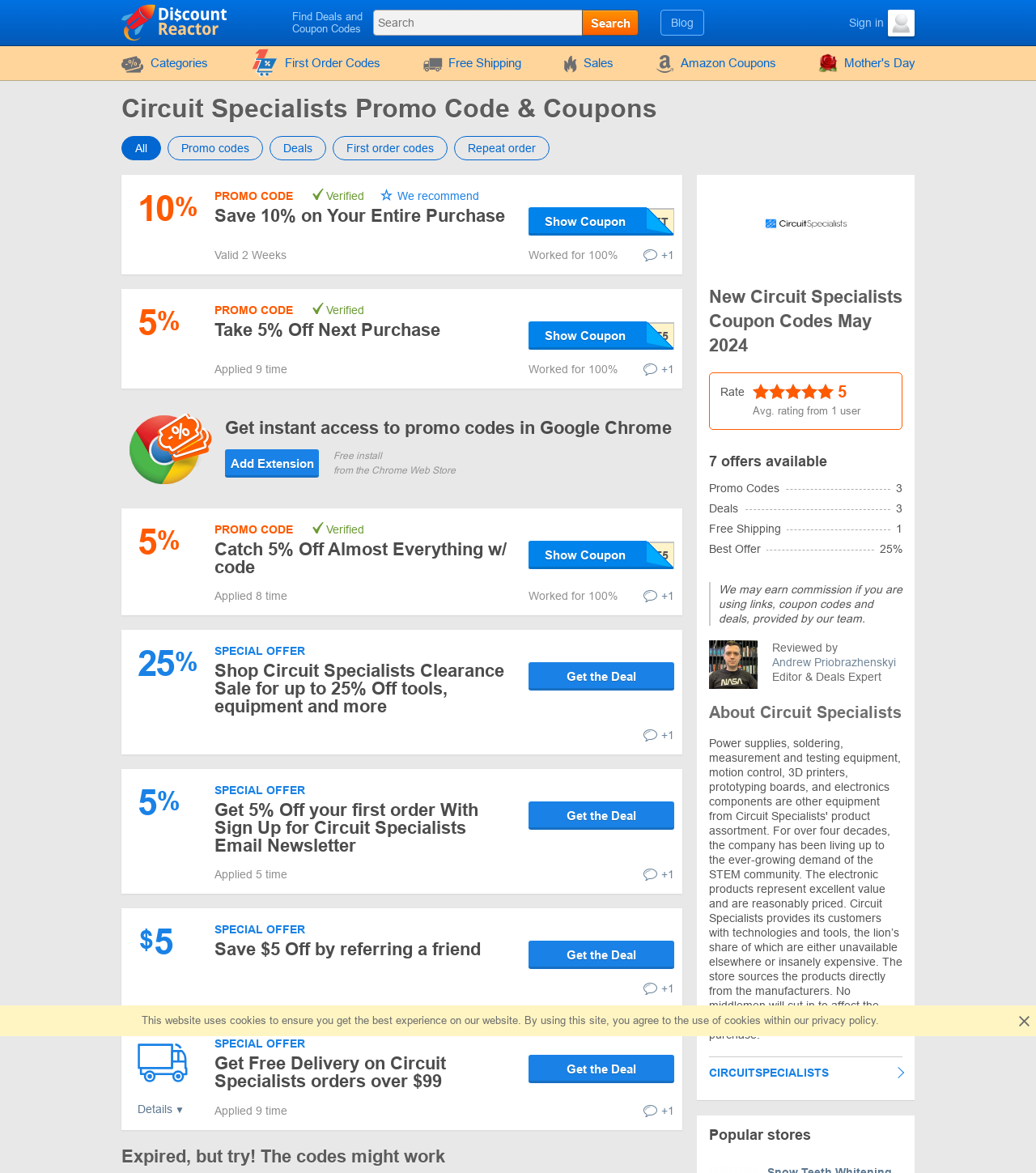Please find the bounding box coordinates (top-left x, top-left y, bottom-right x, bottom-right y) in the screenshot for the UI element described as follows: Free Shipping

[0.397, 0.039, 0.515, 0.068]